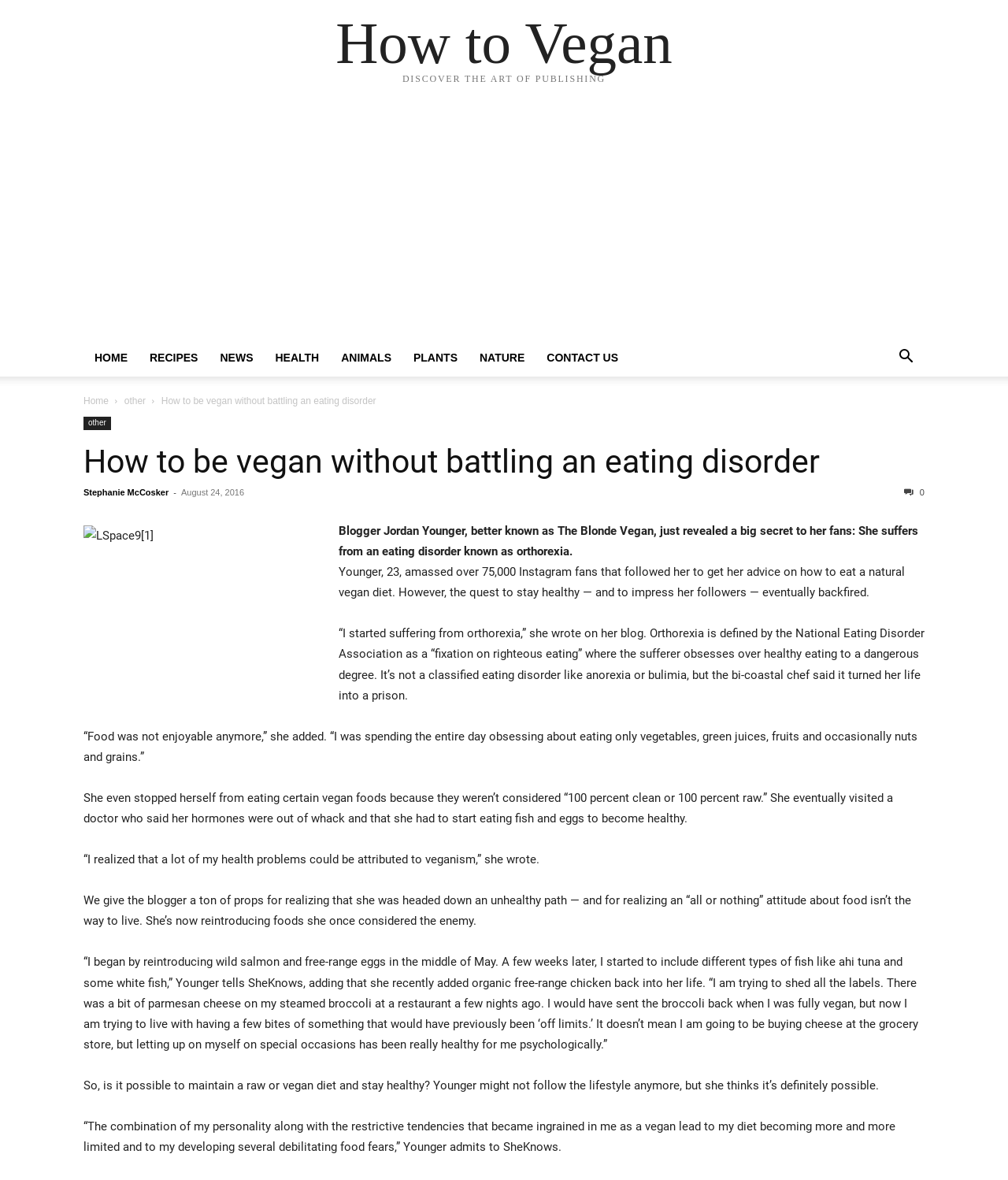Please specify the bounding box coordinates of the clickable region necessary for completing the following instruction: "Click on the 'RECIPES' link". The coordinates must consist of four float numbers between 0 and 1, i.e., [left, top, right, bottom].

[0.138, 0.298, 0.207, 0.308]